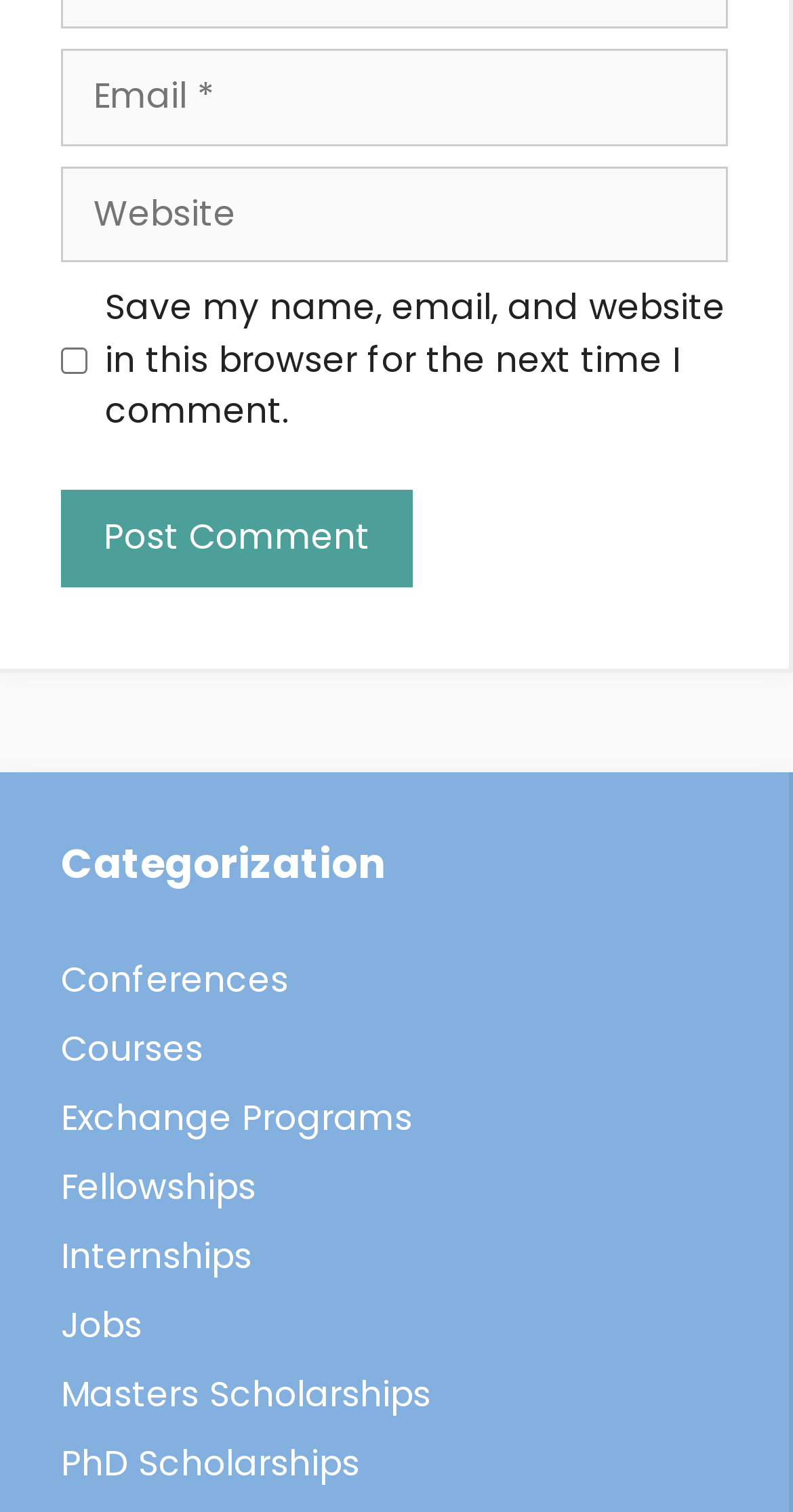What is the required field in the comment form?
Look at the screenshot and give a one-word or phrase answer.

Email